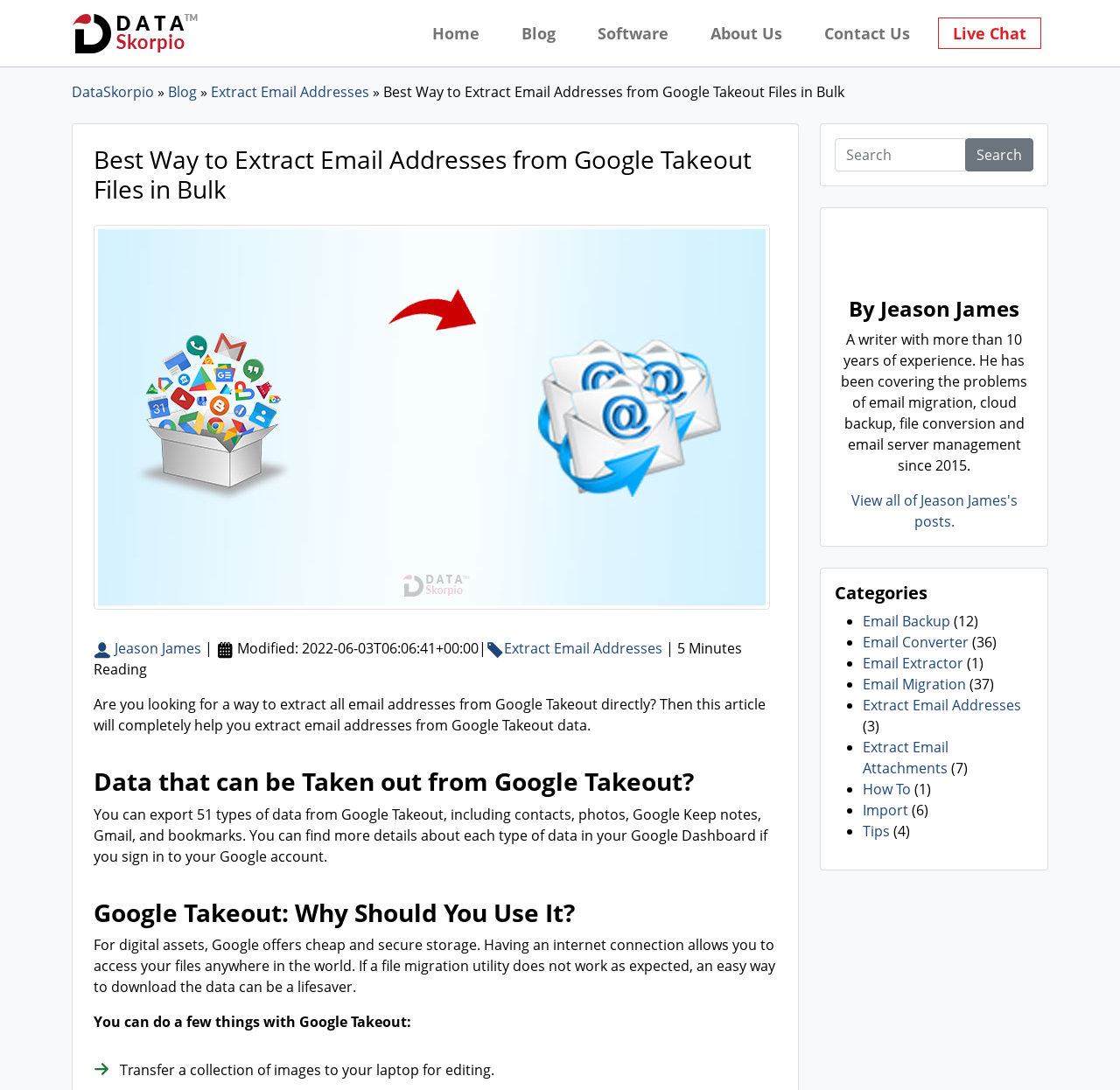Answer the question in one word or a short phrase:
What is the benefit of using Google Takeout?

Cheap and secure storage